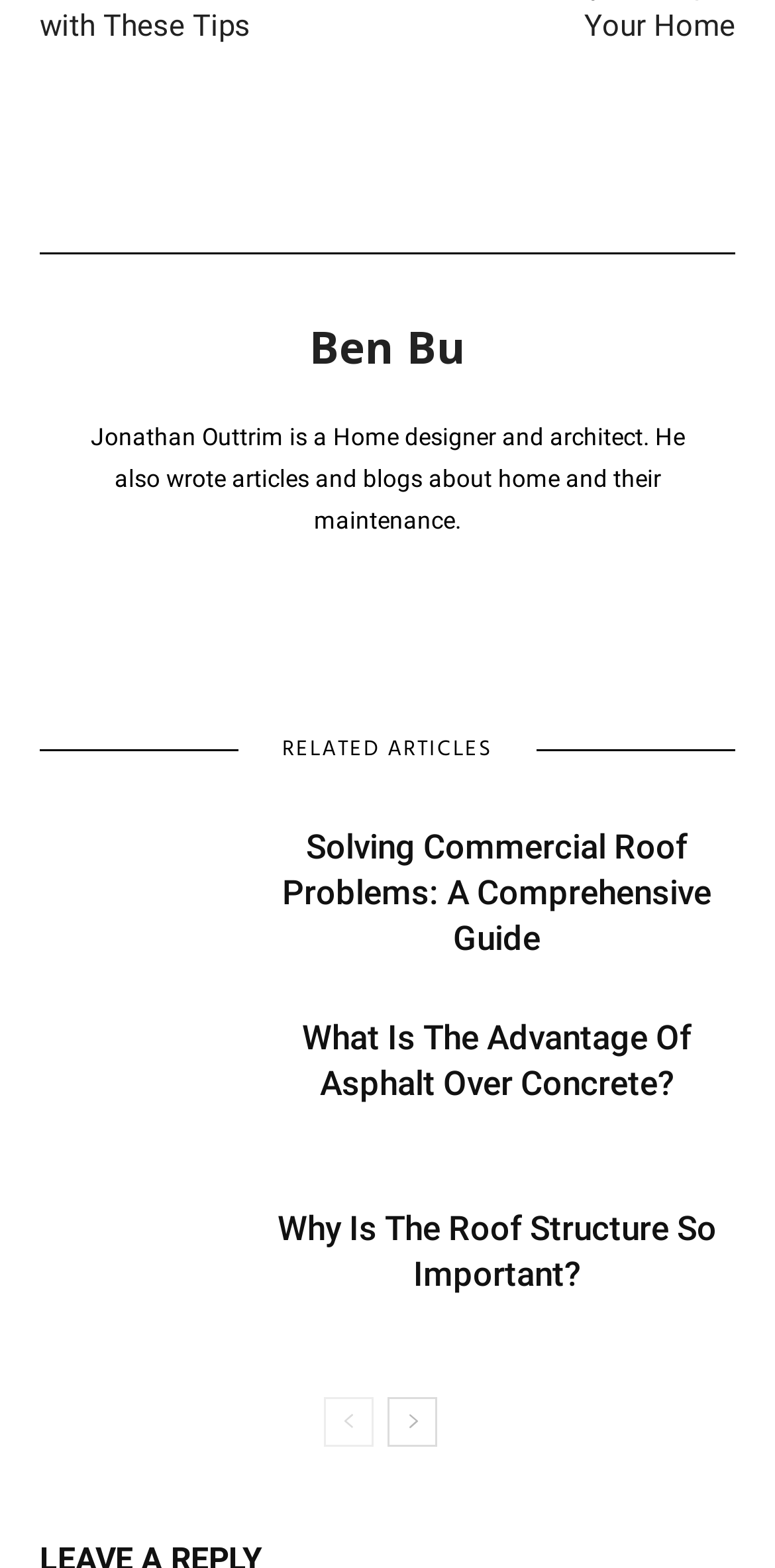For the element described, predict the bounding box coordinates as (top-left x, top-left y, bottom-right x, bottom-right y). All values should be between 0 and 1. Element description: Ben Bu

[0.399, 0.334, 0.601, 0.372]